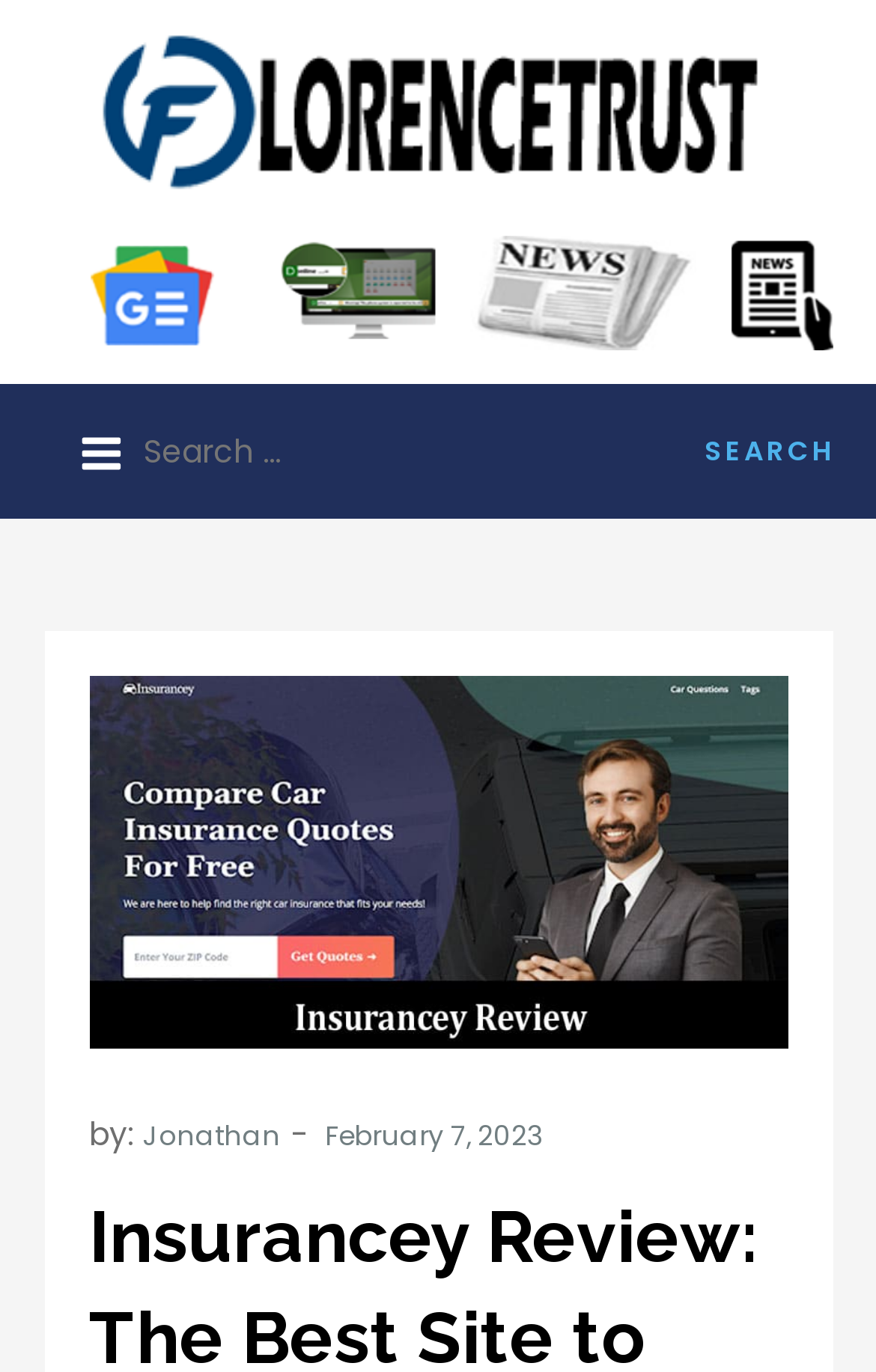Please find the bounding box coordinates in the format (top-left x, top-left y, bottom-right x, bottom-right y) for the given element description. Ensure the coordinates are floating point numbers between 0 and 1. Description: Menu

[0.05, 0.28, 0.178, 0.378]